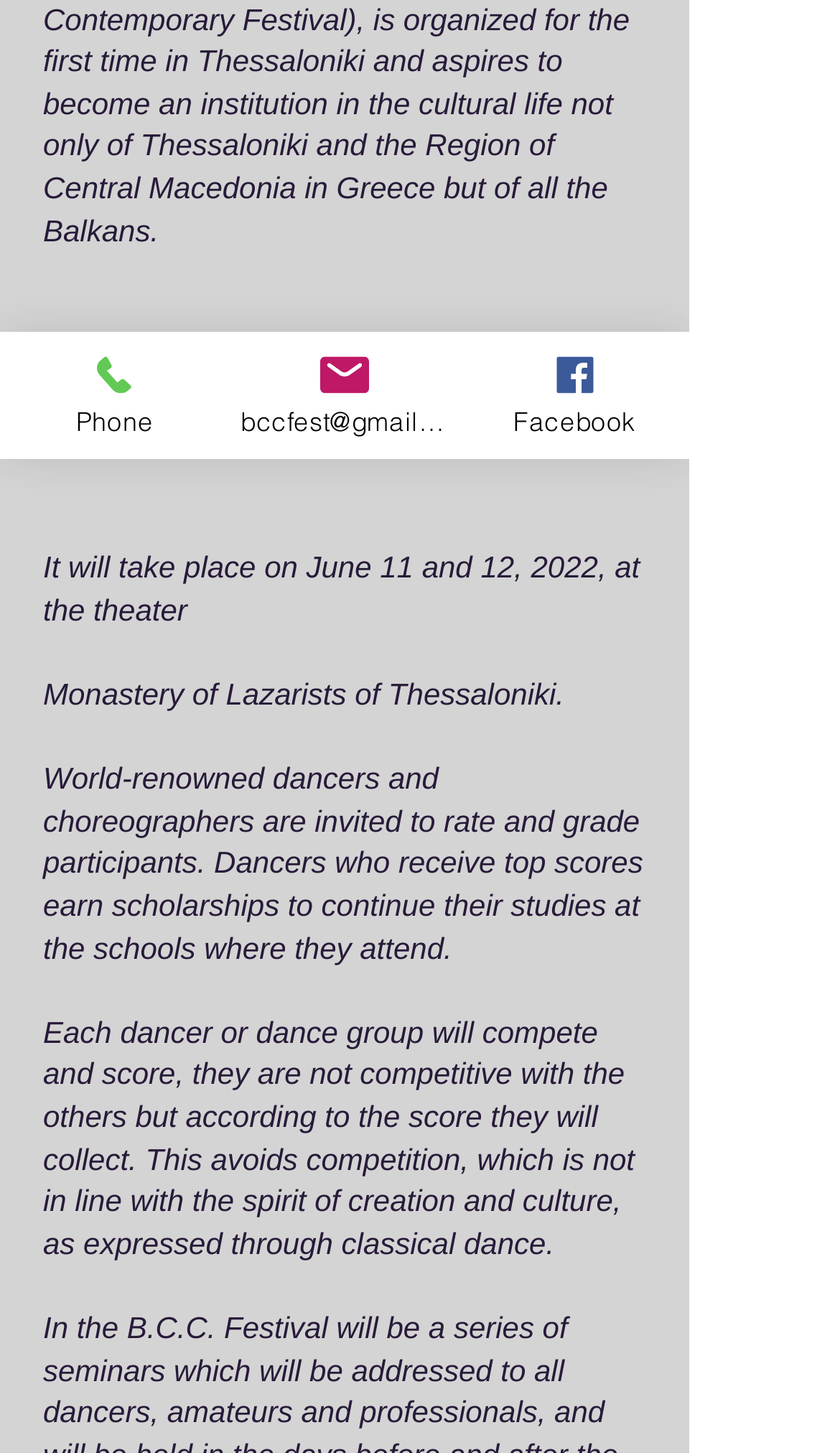Provide the bounding box coordinates for the UI element that is described by this text: "bccfest@gmail.com". The coordinates should be in the form of four float numbers between 0 and 1: [left, top, right, bottom].

[0.274, 0.228, 0.547, 0.316]